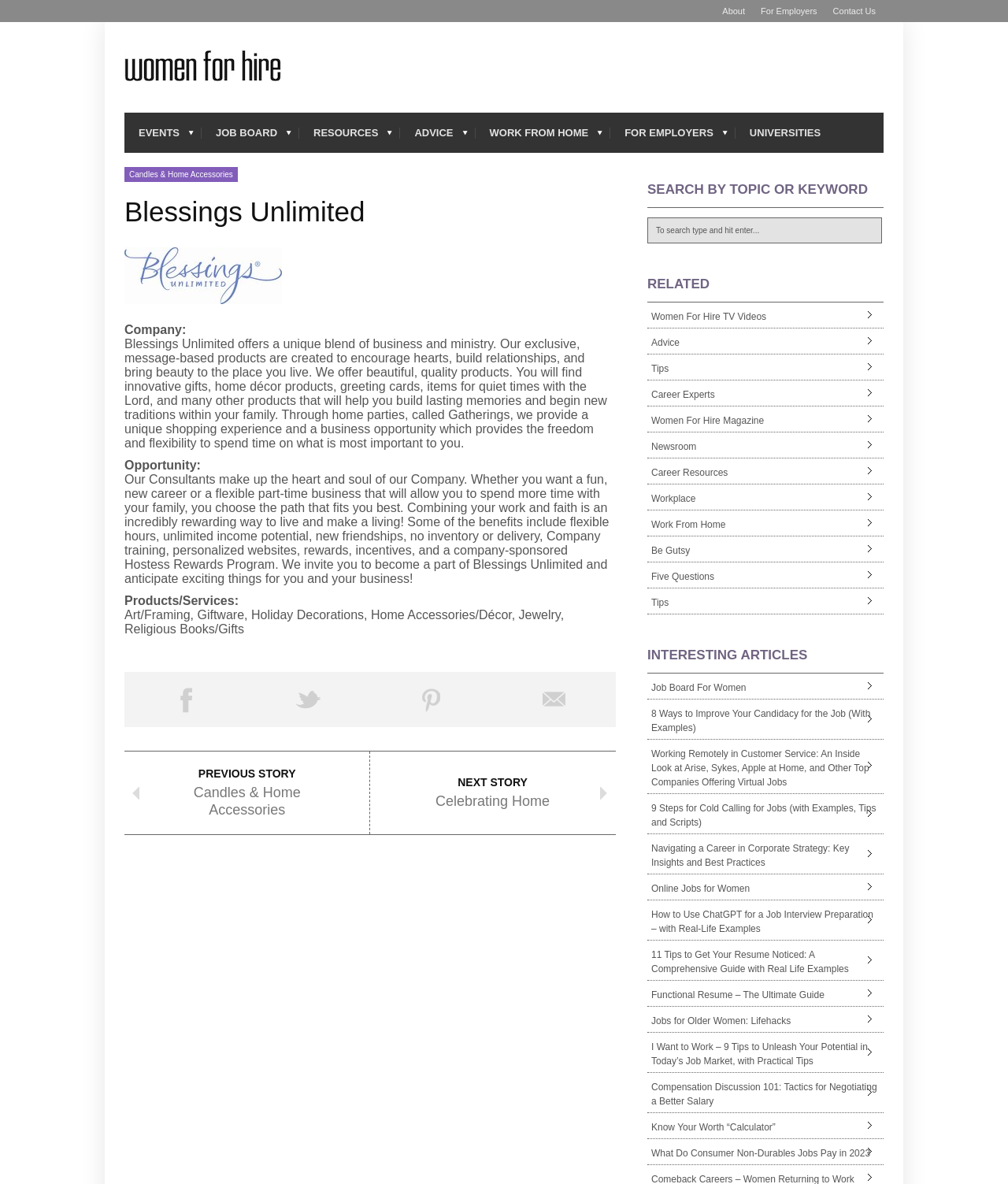What type of products does the company offer?
Answer the question in a detailed and comprehensive manner.

The company offers various products including giftware, home accessories, and more, as mentioned in the StaticText 'Art/Framing, Giftware, Holiday Decorations, Home Accessories/Décor, Jewelry, Religious Books/Gifts' with bounding box coordinates [0.123, 0.514, 0.559, 0.537].